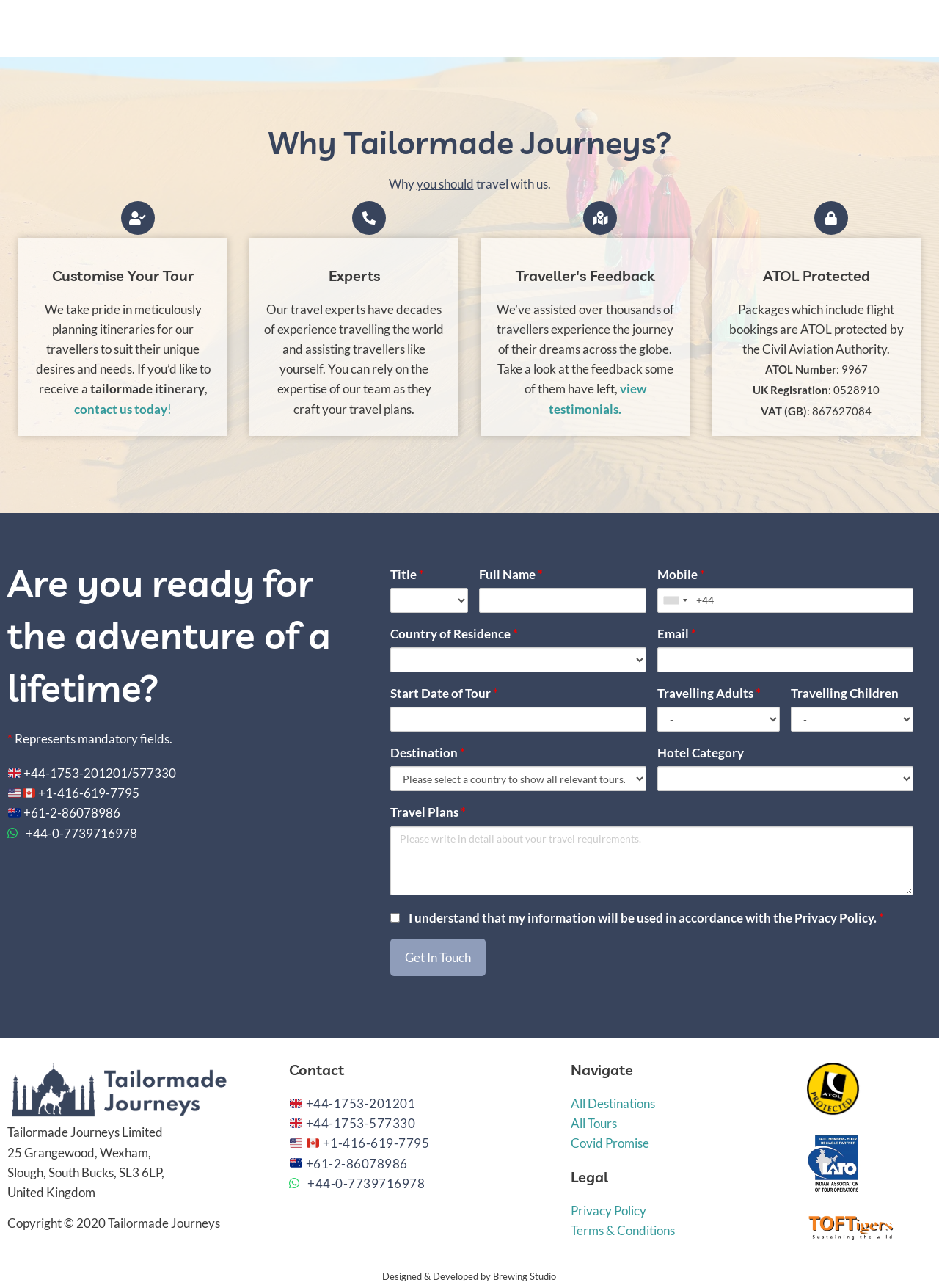Select the bounding box coordinates of the element I need to click to carry out the following instruction: "click get in touch".

[0.416, 0.729, 0.517, 0.758]